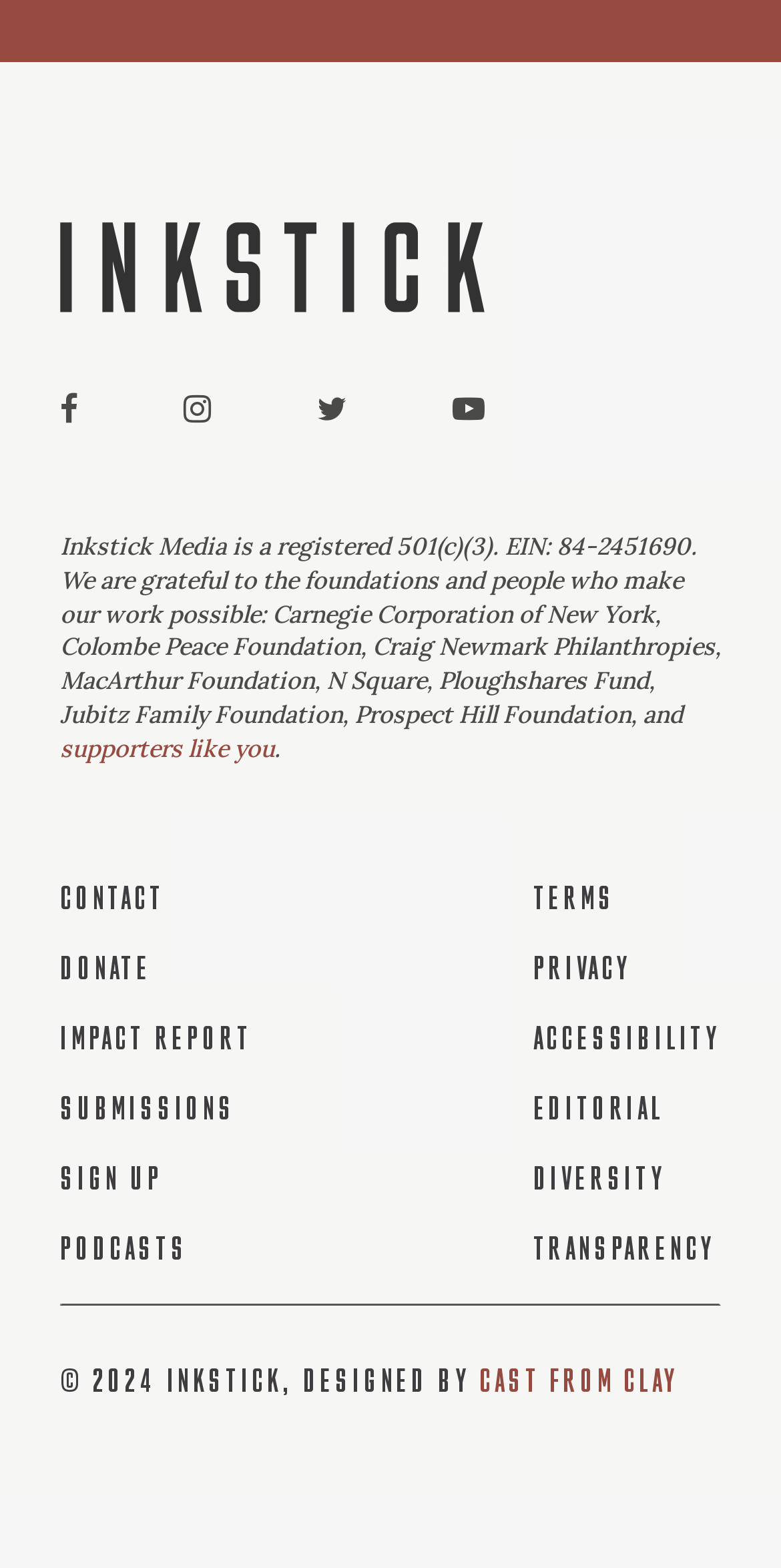Please give a succinct answer using a single word or phrase:
How many social media links are available?

4